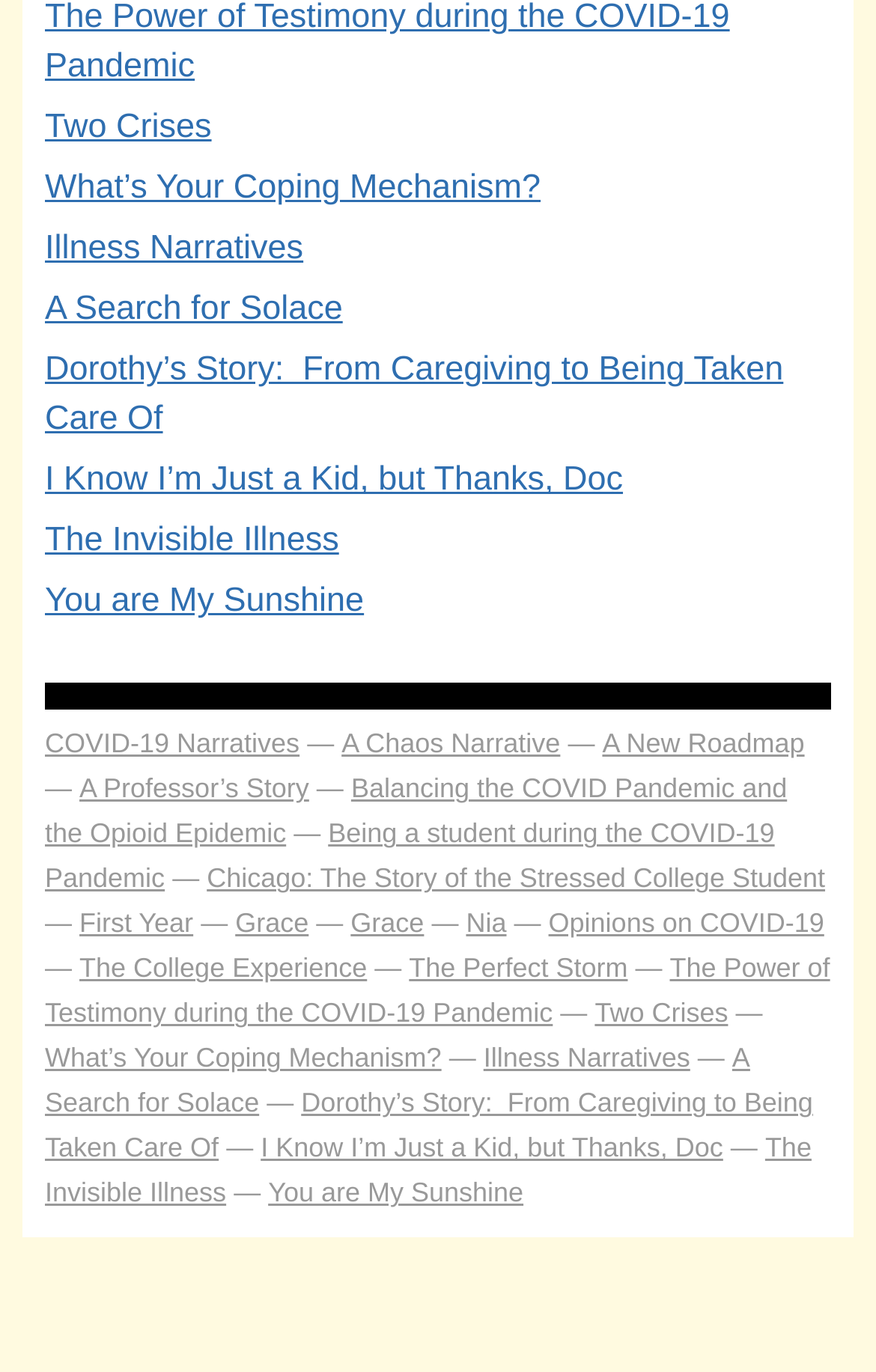What is the first link on the webpage?
Please ensure your answer to the question is detailed and covers all necessary aspects.

The first link on the webpage is 'Two Crises' which is located at the top left corner of the webpage with a bounding box of [0.051, 0.079, 0.242, 0.107].